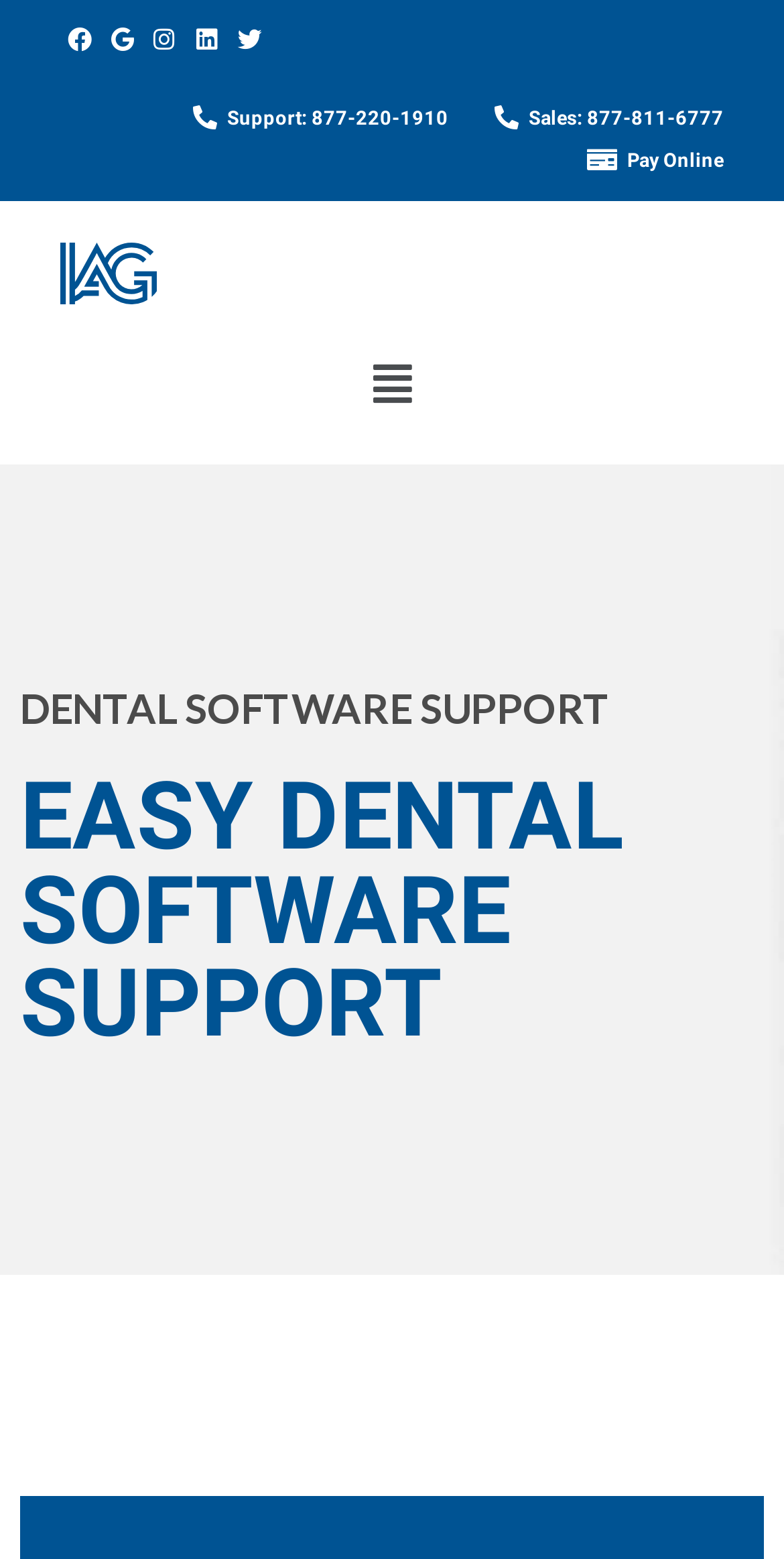How many headings are there?
Give a detailed response to the question by analyzing the screenshot.

I counted the number of headings on the webpage, which are 'DENTAL SOFTWARE SUPPORT' and 'EASY DENTAL SOFTWARE SUPPORT'.